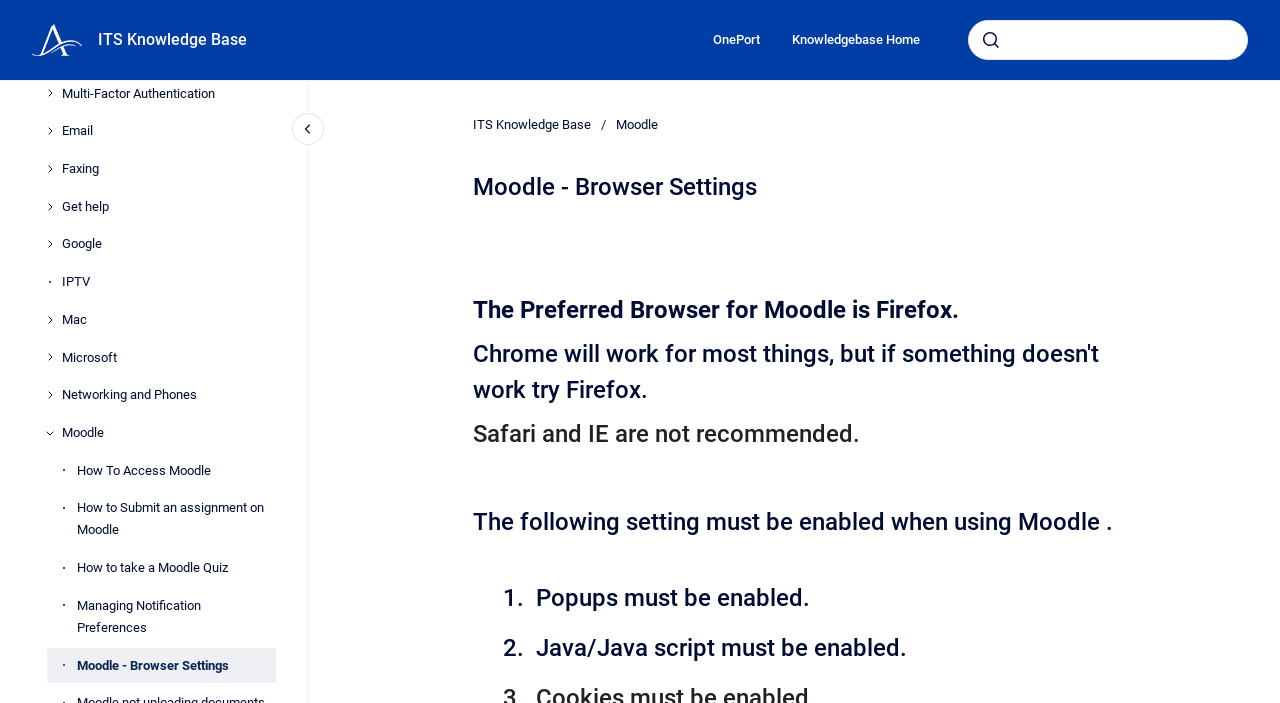Determine the bounding box for the UI element that matches this description: "Moodle - Browser Settings".

[0.06, 0.921, 0.216, 0.972]